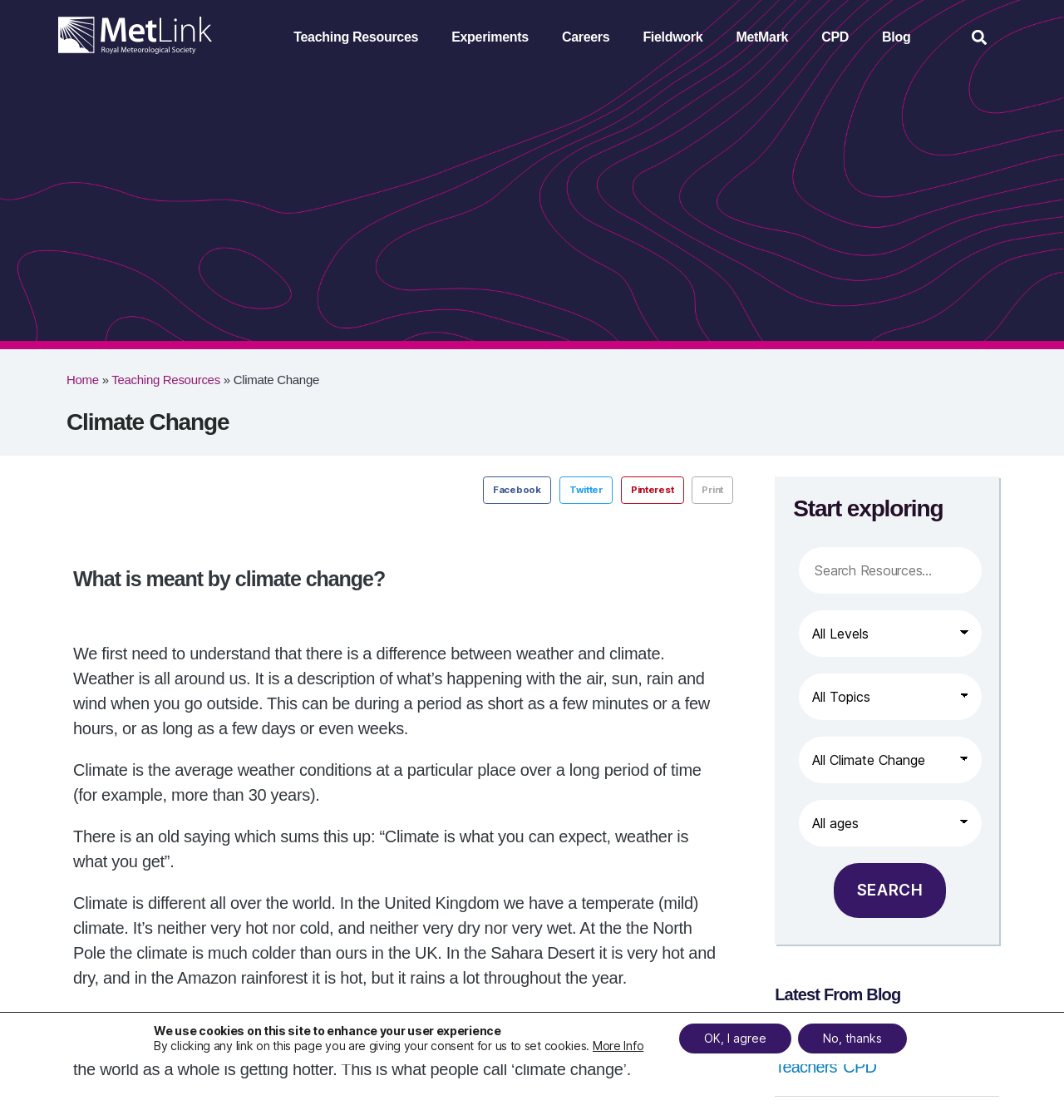Please locate the bounding box coordinates of the element that should be clicked to complete the given instruction: "Click on the 'SEARCH' button".

[0.784, 0.771, 0.889, 0.819]